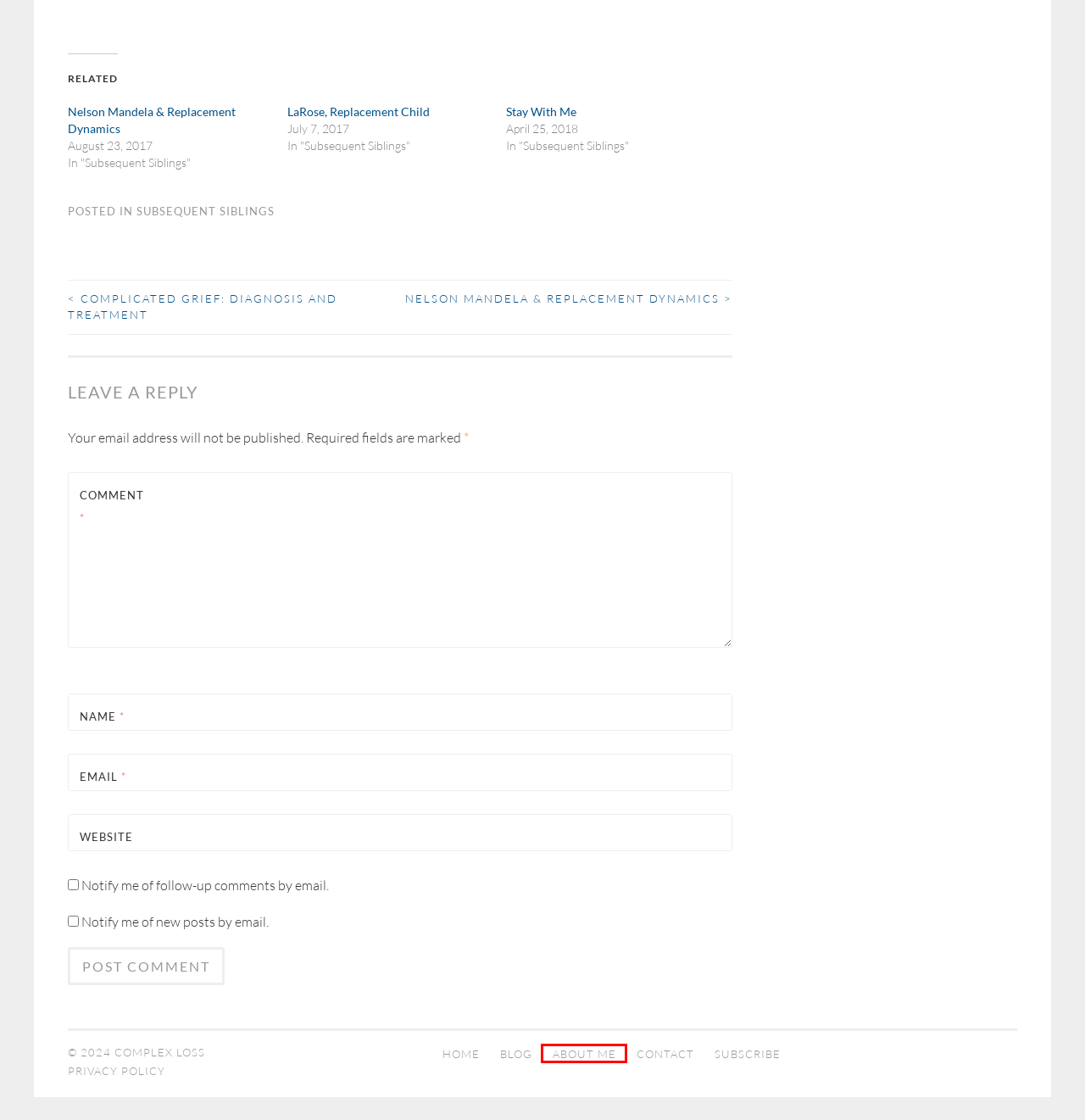You have a screenshot of a webpage with a red rectangle bounding box around an element. Identify the best matching webpage description for the new page that appears after clicking the element in the bounding box. The descriptions are:
A. About Me – Complex Loss
B. Complicated Grief: Diagnosis and Treatment – Complex Loss
C. Contact – Complex Loss
D. Subscribe – Complex Loss
E. Stay With Me – Complex Loss
F. Nelson Mandela &  Replacement Dynamics – Complex Loss
G. LaRose, Replacement Child – Complex Loss
H. Blog – Complex Loss

A